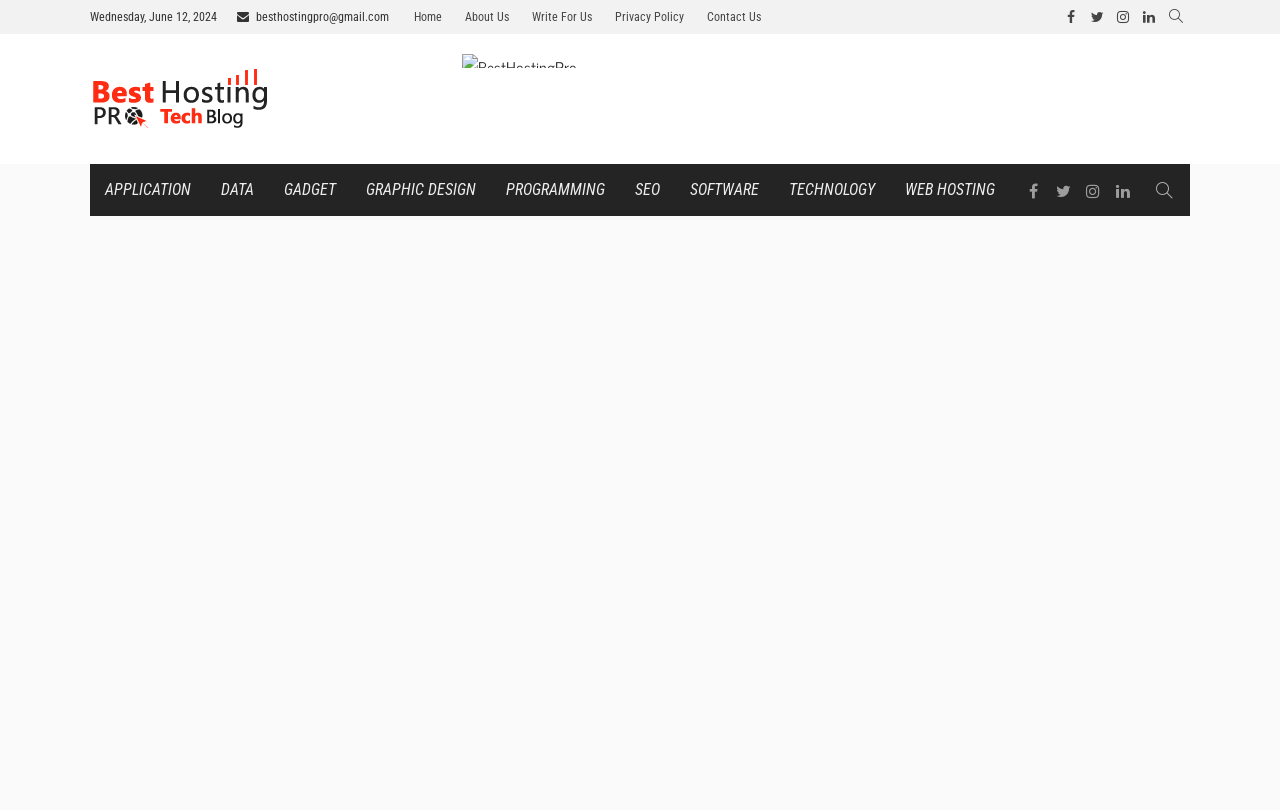Find the bounding box coordinates for the UI element whose description is: "alt="Motown" name="Motown1"". The coordinates should be four float numbers between 0 and 1, in the format [left, top, right, bottom].

None